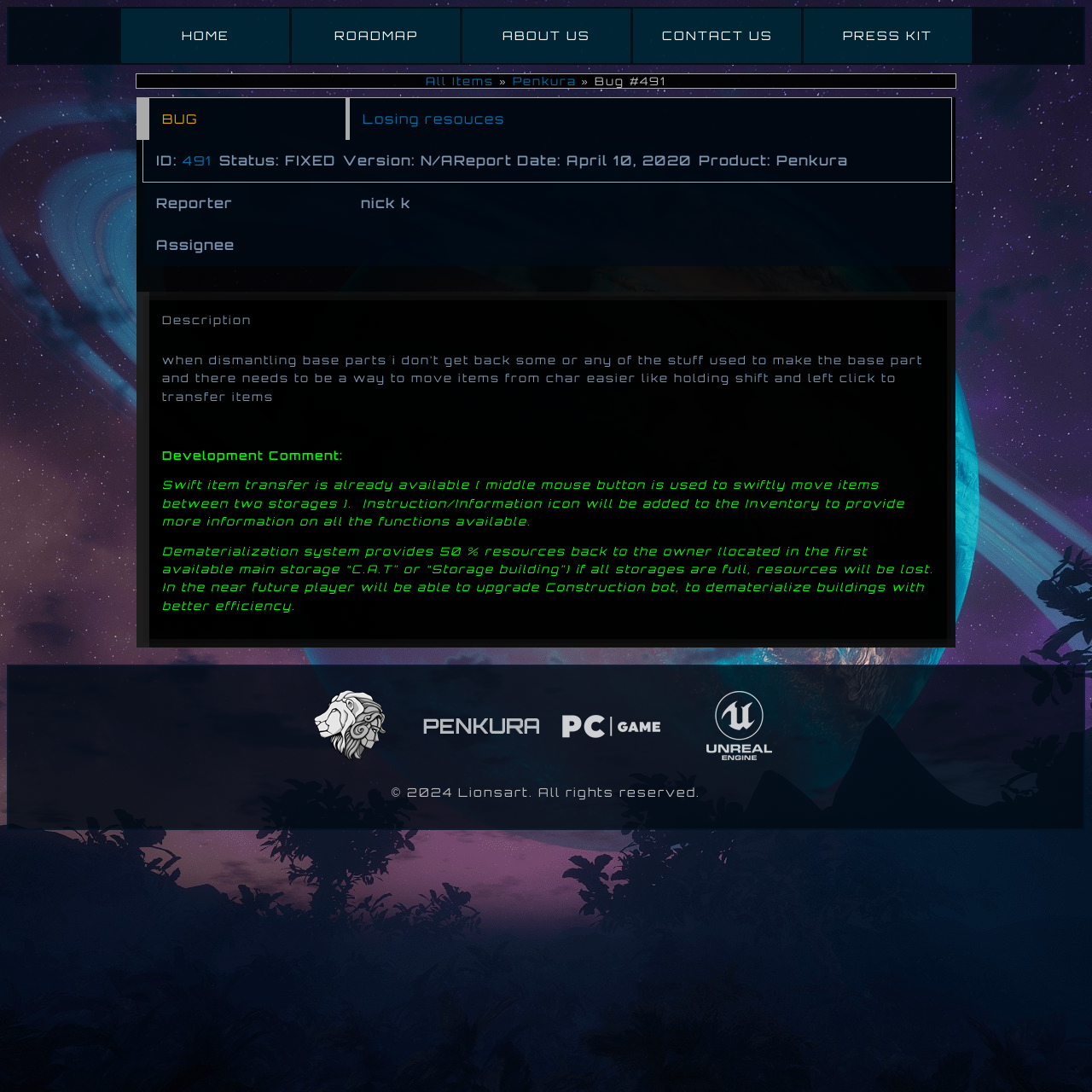Identify the bounding box of the UI element described as follows: "Losing resouces". Provide the coordinates as four float numbers in the range of 0 to 1 [left, top, right, bottom].

[0.332, 0.102, 0.462, 0.116]